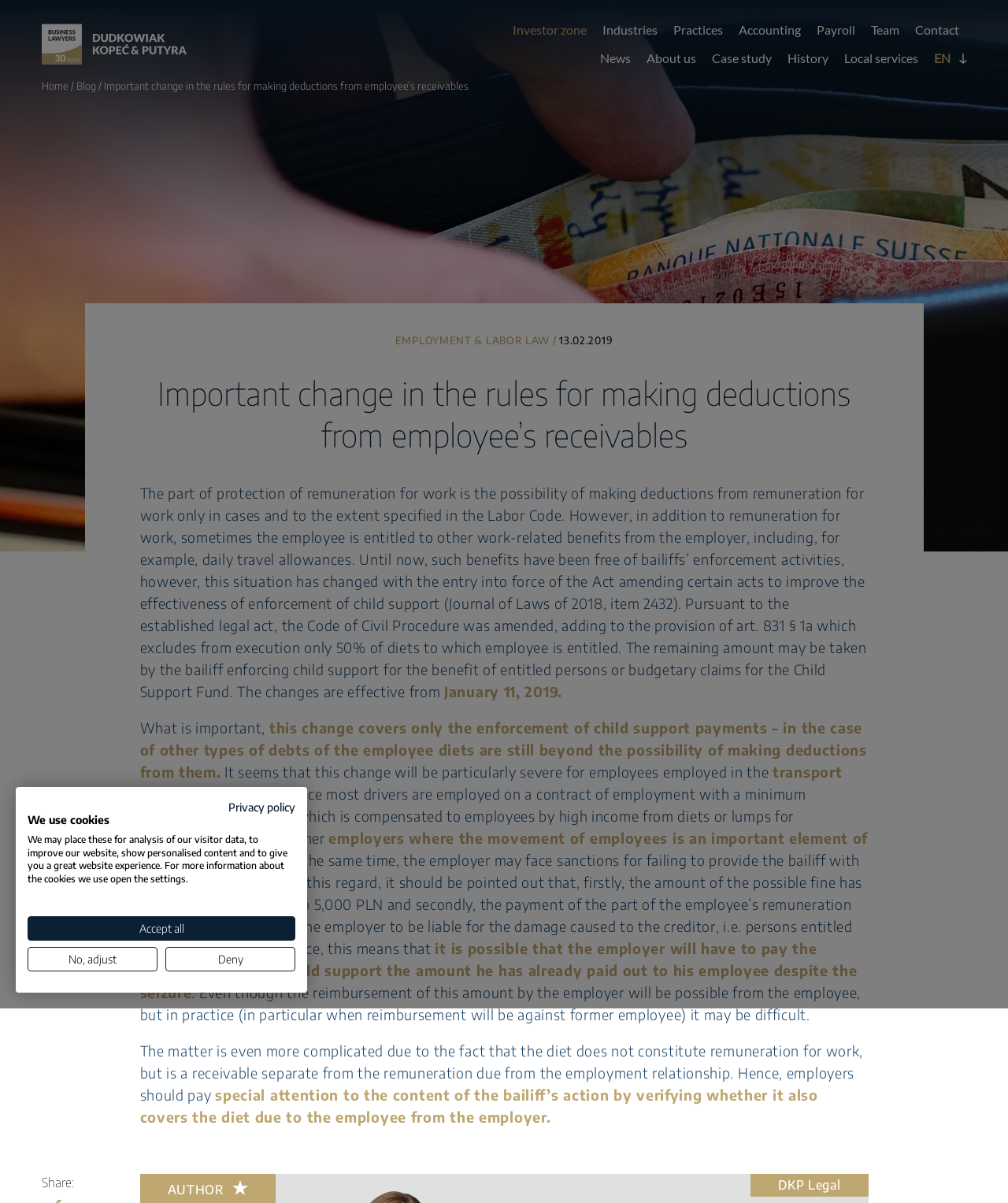With reference to the screenshot, provide a detailed response to the question below:
What is the purpose of the 'Share:' button?

I inferred the purpose of the 'Share:' button by its location and label, which suggests that it allows users to share the article on social media or other platforms.